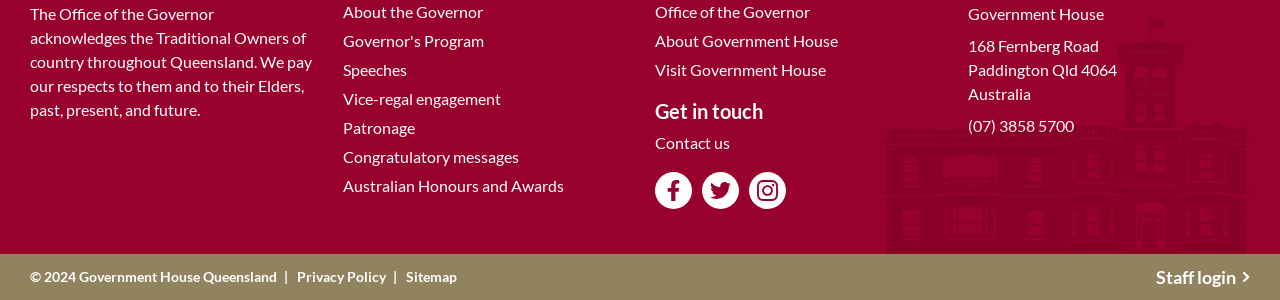Determine the bounding box coordinates of the clickable element necessary to fulfill the instruction: "Click on 'Business Name Renewal'". Provide the coordinates as four float numbers within the 0 to 1 range, i.e., [left, top, right, bottom].

None